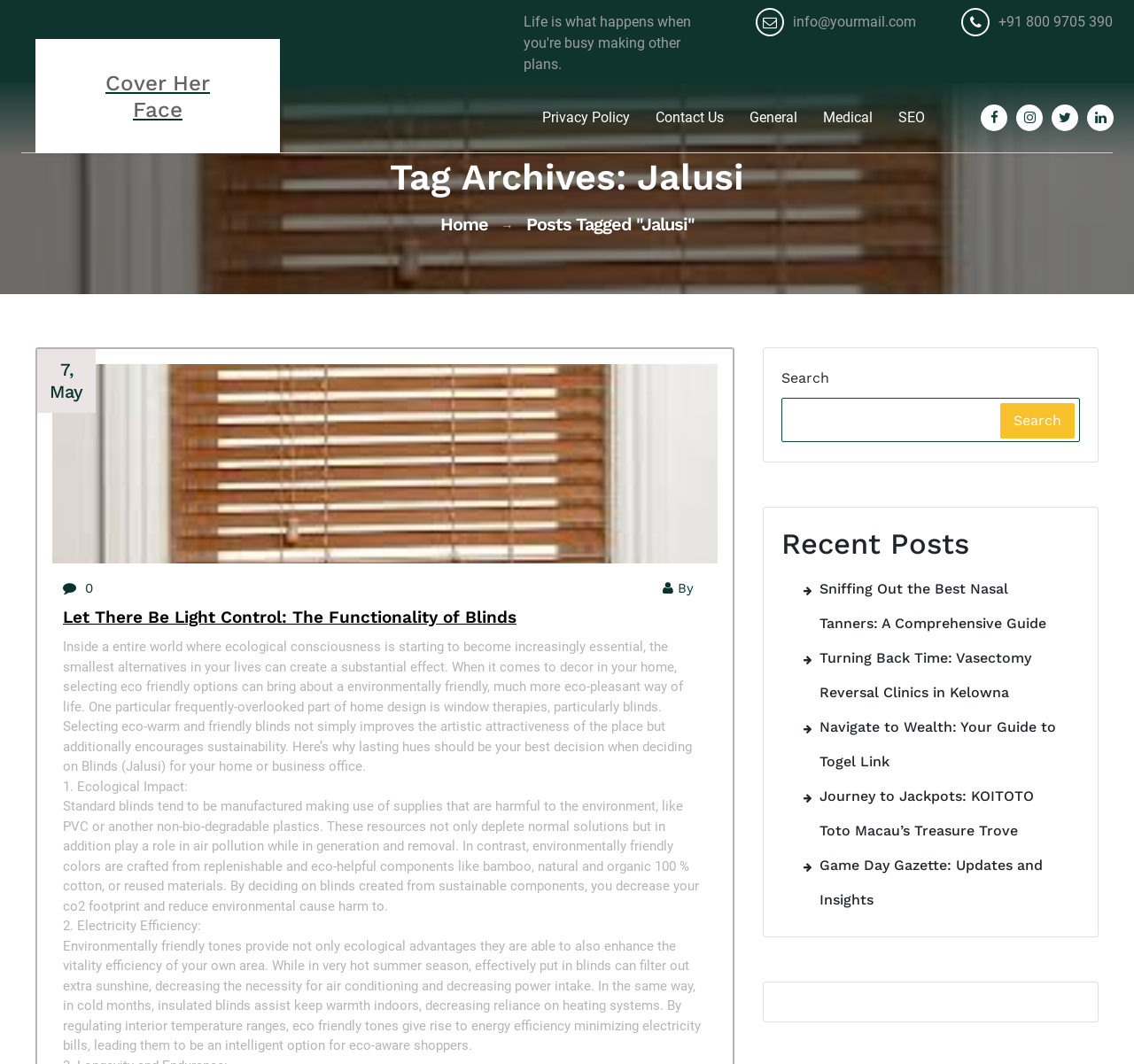What is the phone number on the webpage?
Using the image provided, answer with just one word or phrase.

+91 800 9705 390